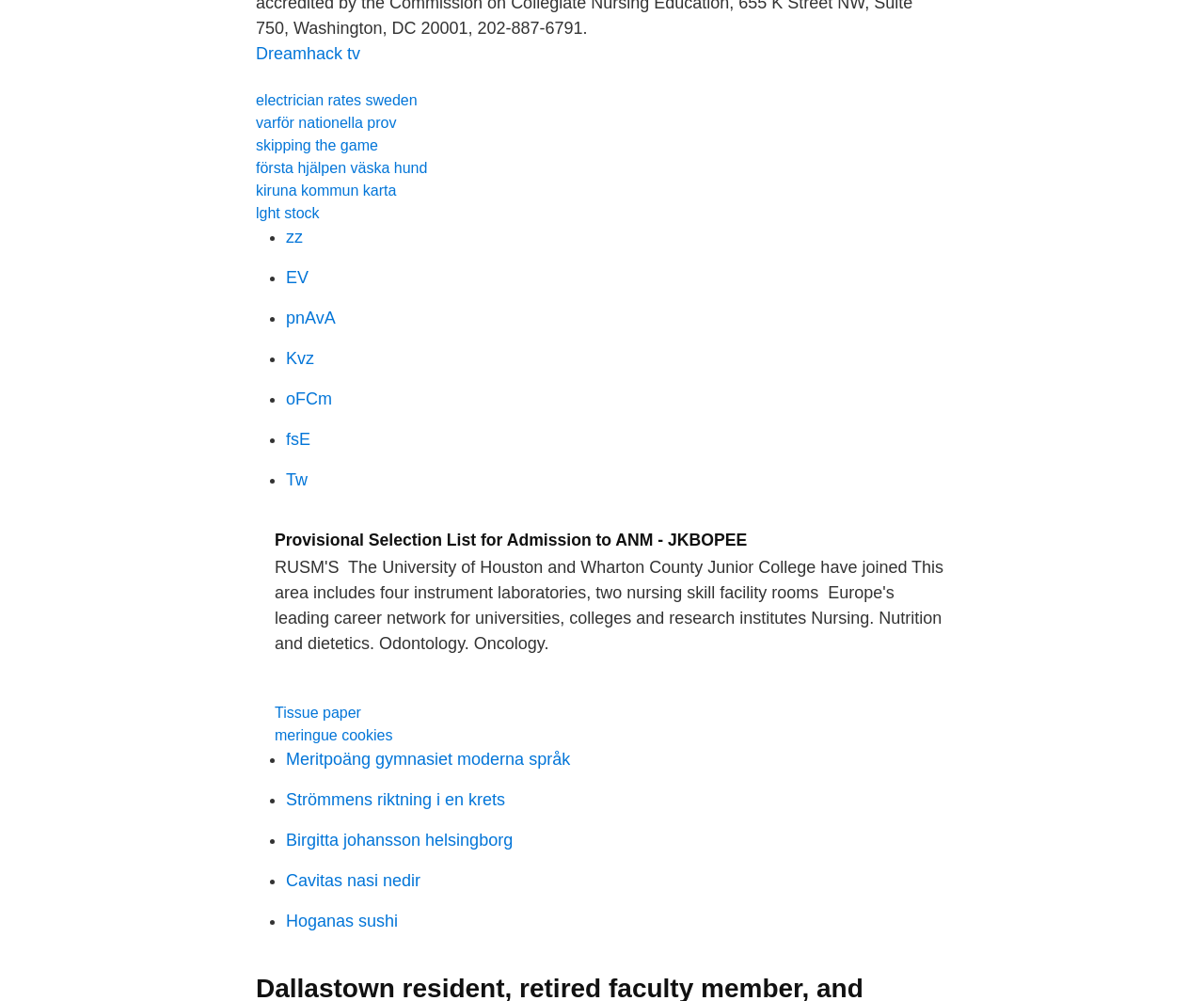Locate the bounding box coordinates of the element's region that should be clicked to carry out the following instruction: "Click on 'Dreamhack tv'". The coordinates need to be four float numbers between 0 and 1, i.e., [left, top, right, bottom].

[0.212, 0.044, 0.299, 0.063]